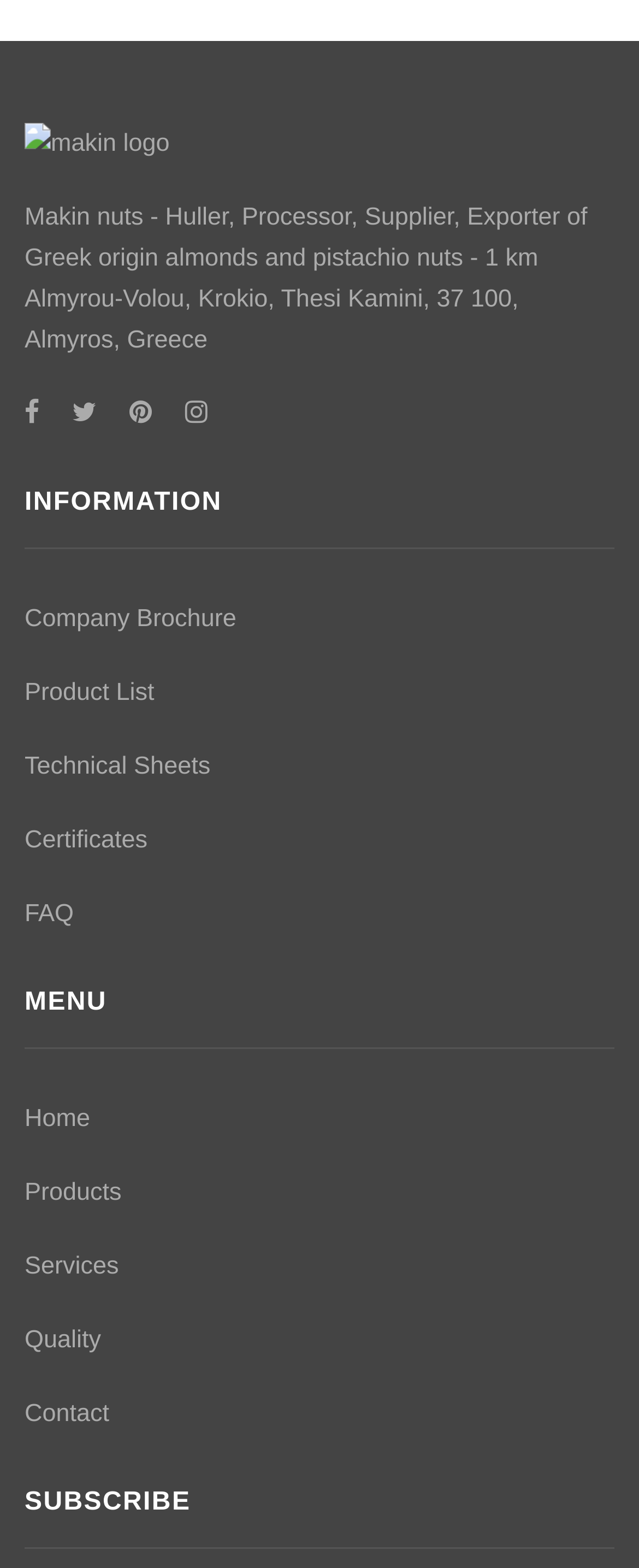Find the bounding box coordinates of the element I should click to carry out the following instruction: "Check out the Advertisement".

None